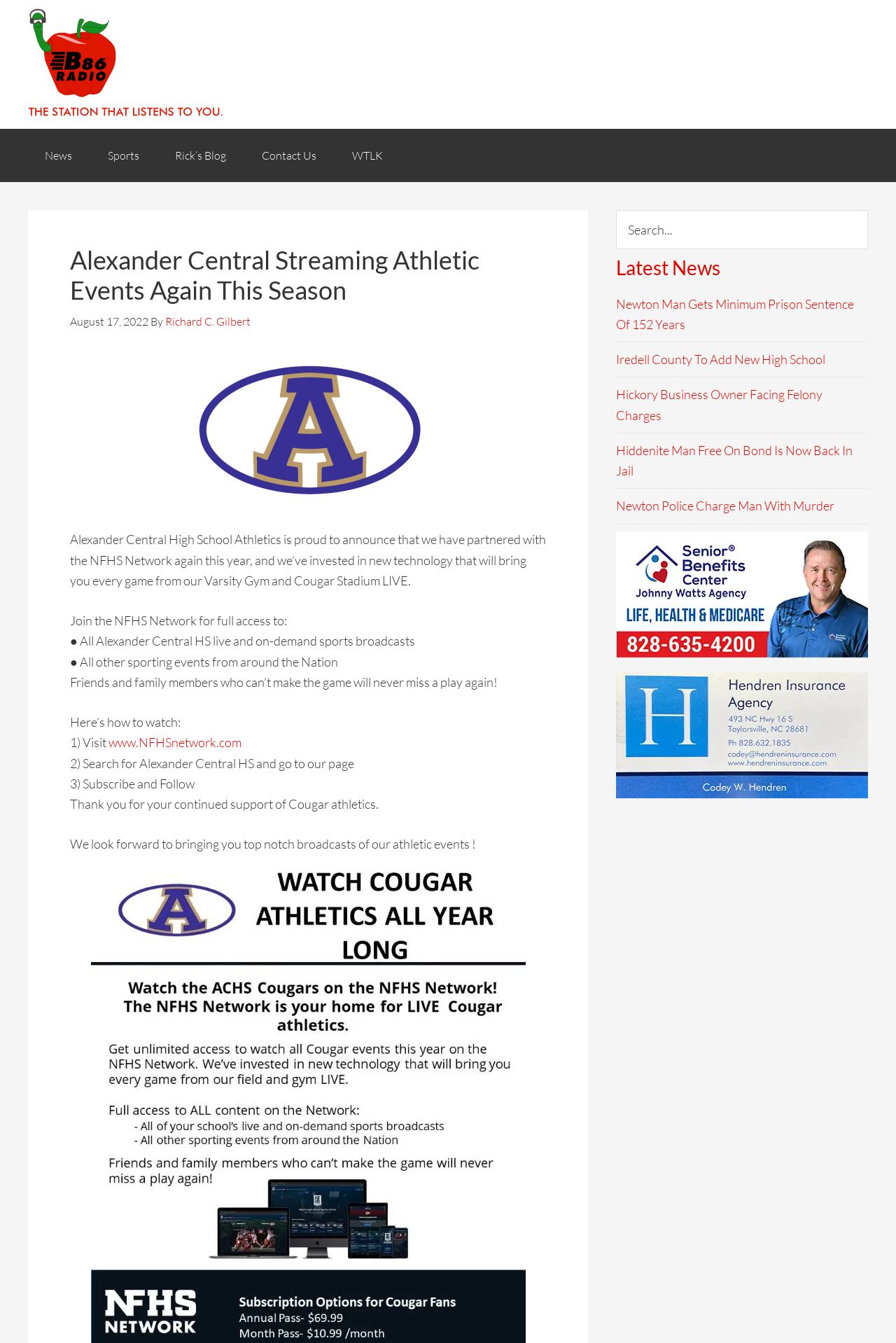Create an elaborate caption for the webpage.

The webpage is about Alexander Central High School Athletics, specifically announcing their partnership with the NFHS Network to broadcast athletic events live. At the top, there is a navigation menu with links to "News", "Sports", "Rick's Blog", "Contact Us", and "WTLK". Below the navigation menu, there is a header section with the title "Alexander Central Streaming Athletic Events Again This Season" and a timestamp "August 17, 2022". 

The main content section is divided into two parts. On the left, there is a section with a heading "Alexander Central High School Athletics is proud to announce..." which explains the partnership with NFHS Network and how it will bring live broadcasts of athletic events to users. The section also provides instructions on how to watch the events, including visiting the NFHS Network website, searching for Alexander Central HS, and subscribing to their page.

On the right, there is a sidebar with a search box at the top, followed by a section titled "Latest News" which lists several news articles with links, including "Newton Man Gets Minimum Prison Sentence Of 152 Years", "Iredell County To Add New High School", and others. Below the news articles, there are two advertisements with images, one for Johnny Watts Insurance Agency and another for Benfield Agency.